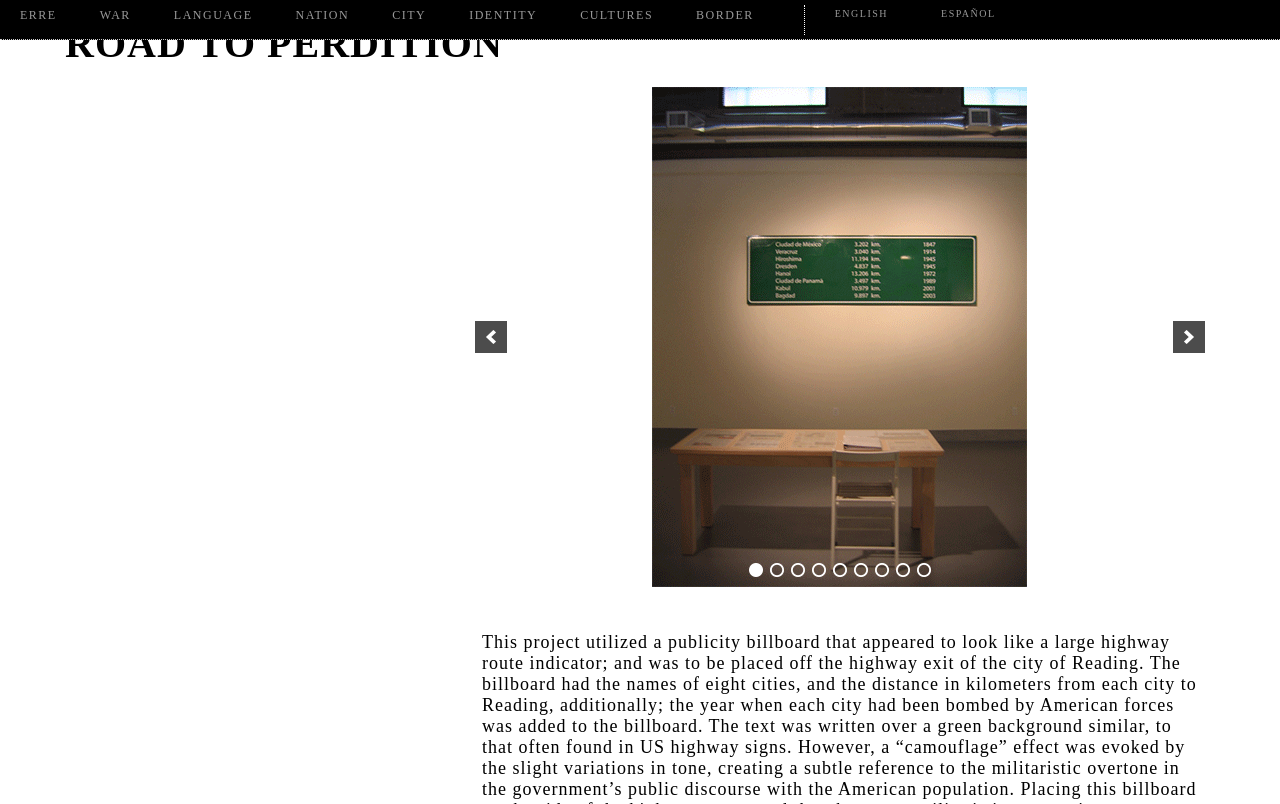Identify and provide the main heading of the webpage.

ROAD TO PERDITION